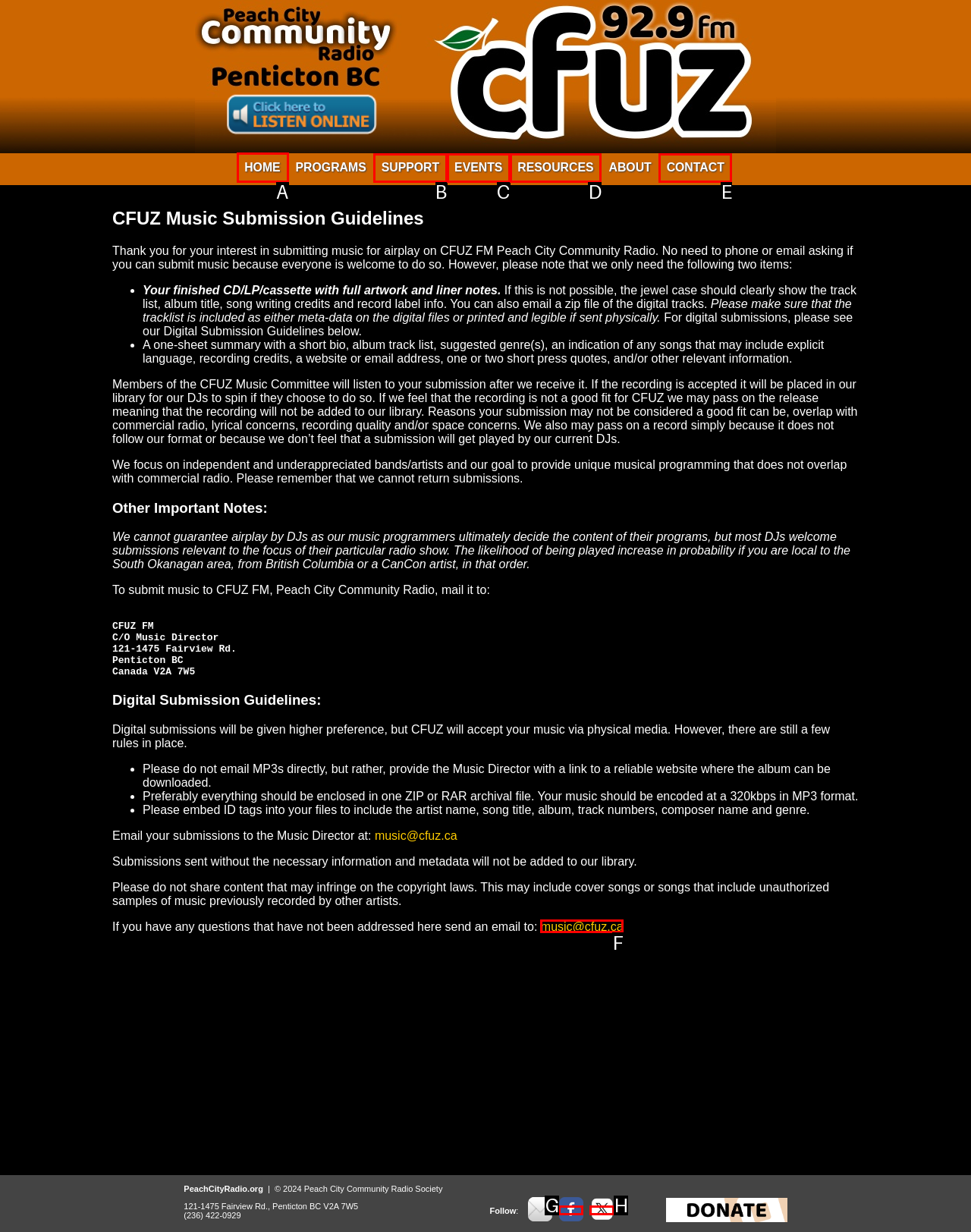Which lettered option should be clicked to perform the following task: click HOME
Respond with the letter of the appropriate option.

A